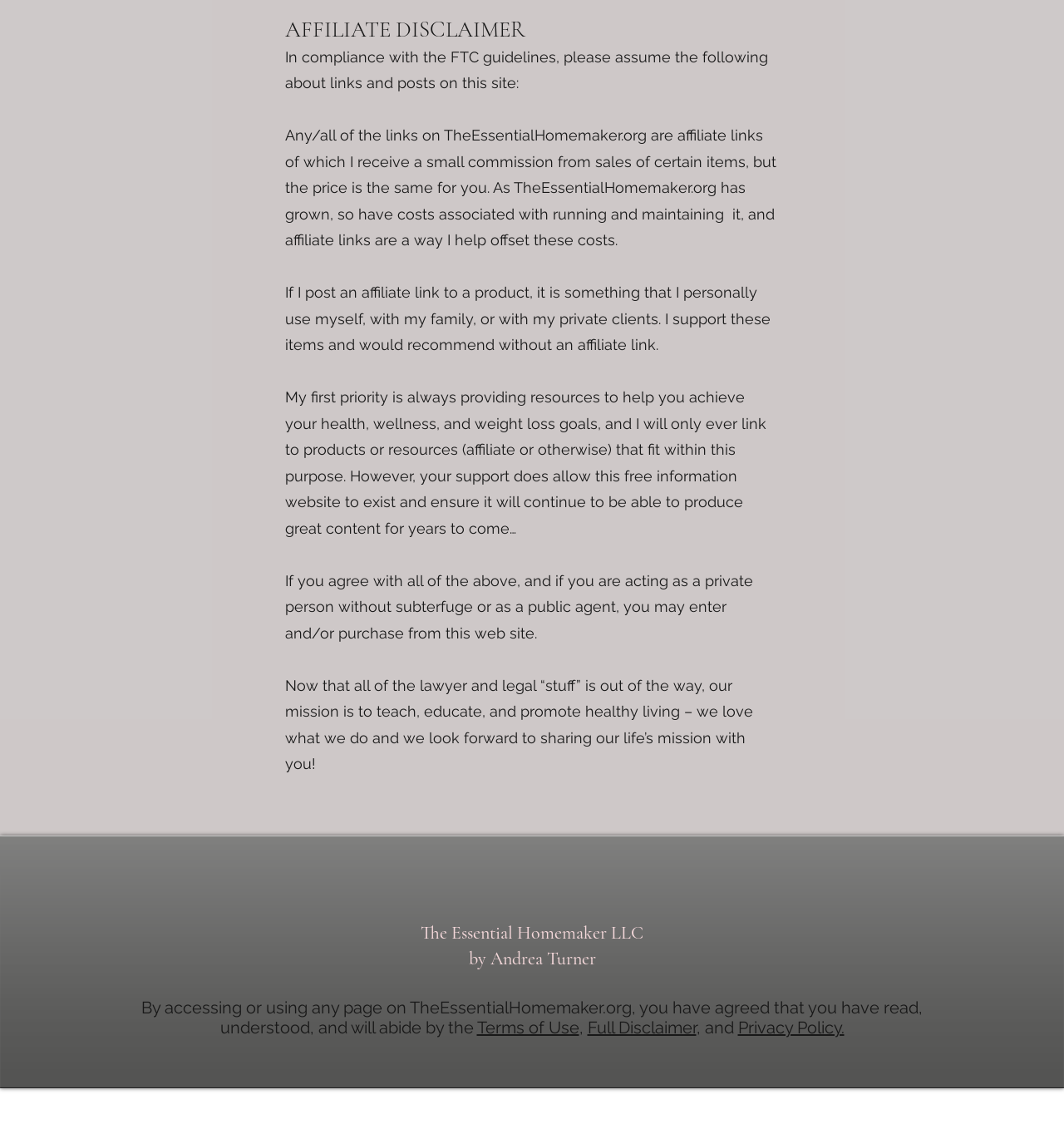Using the provided description Privacy Policy., find the bounding box coordinates for the UI element. Provide the coordinates in (top-left x, top-left y, bottom-right x, bottom-right y) format, ensuring all values are between 0 and 1.

[0.693, 0.905, 0.793, 0.923]